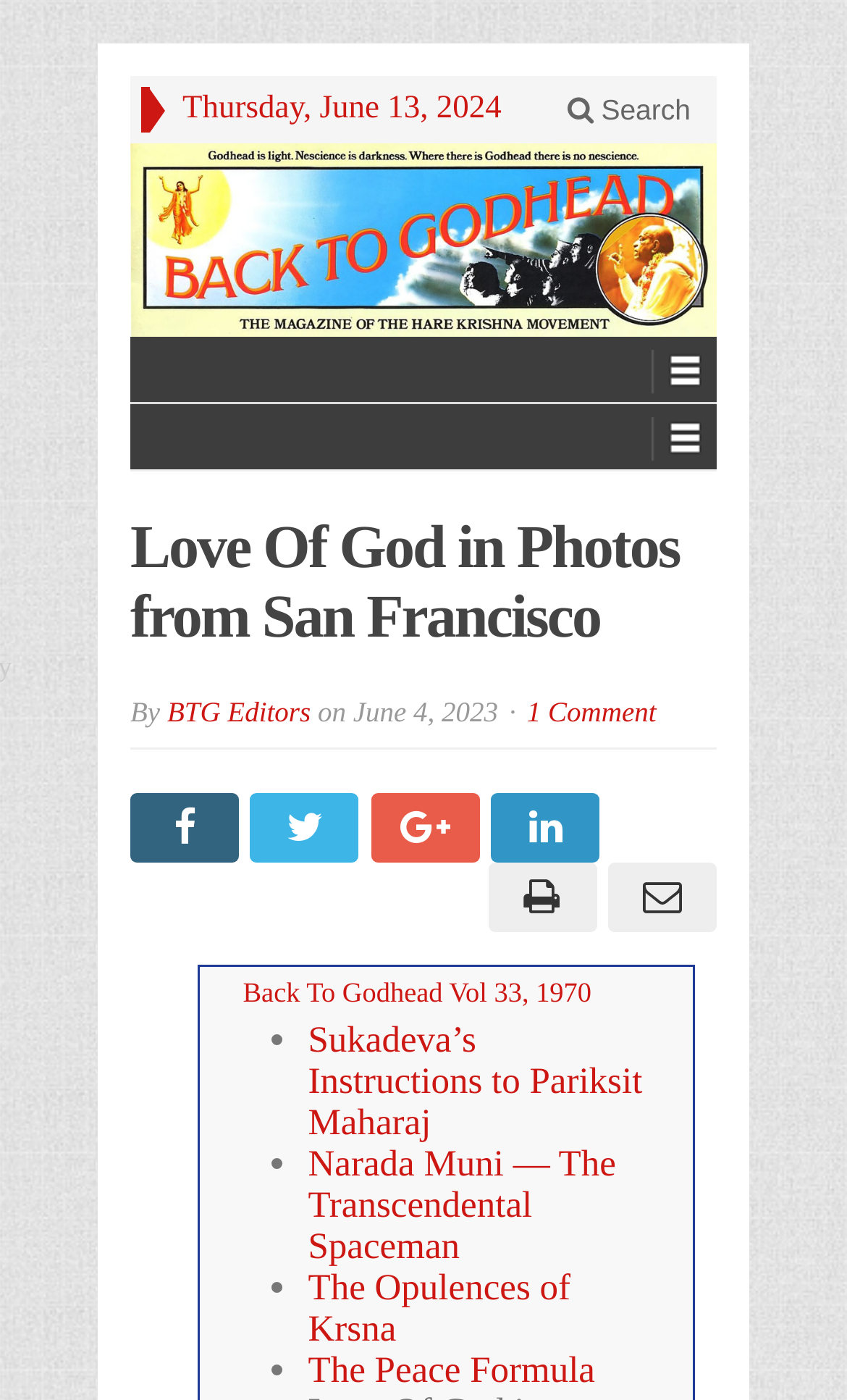Provide a short, one-word or phrase answer to the question below:
What is the date of the article?

June 4, 2023